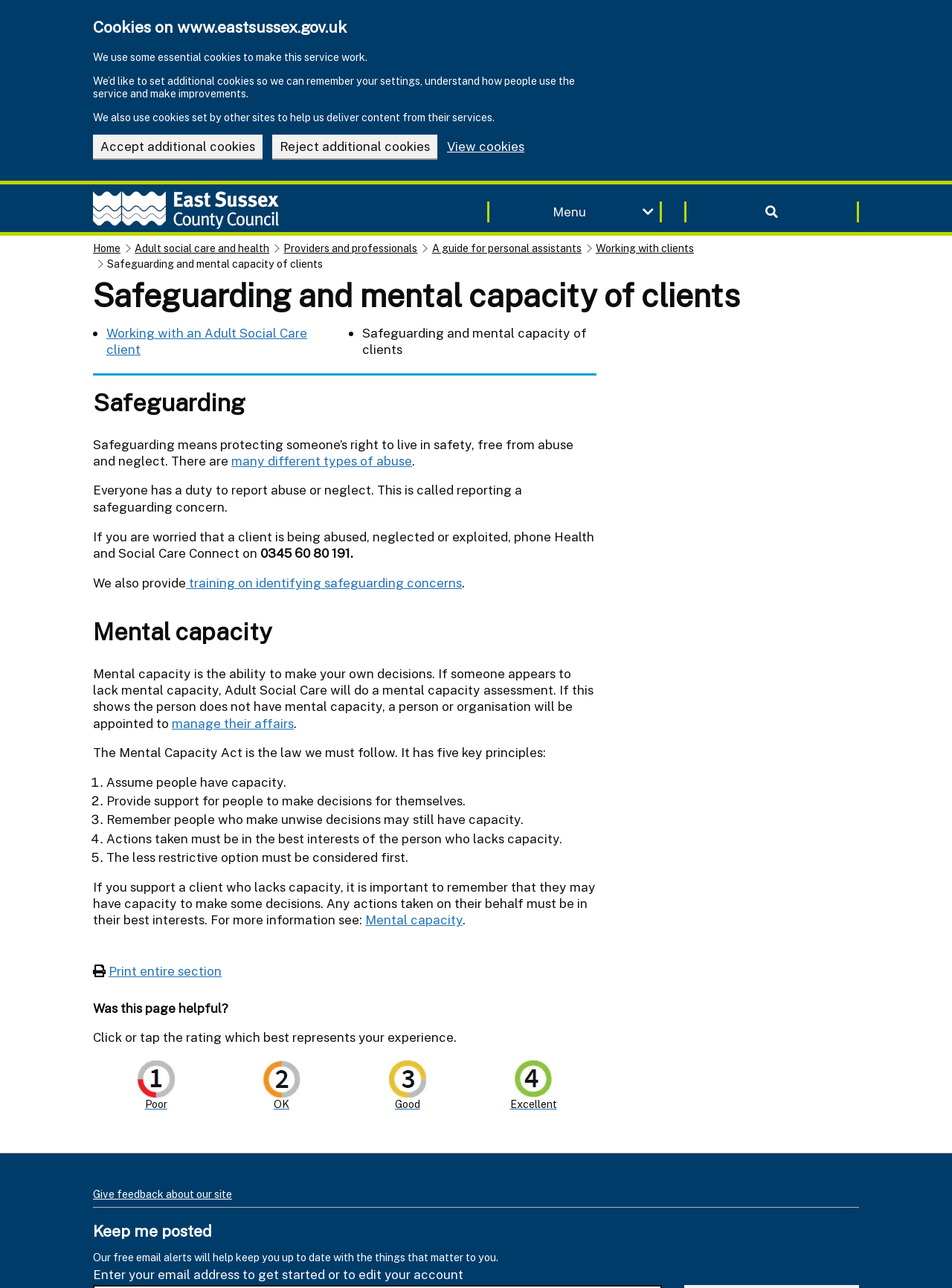What is the title of the section that asks for feedback on the webpage?
Refer to the image and offer an in-depth and detailed answer to the question.

The section that asks for feedback on the webpage is titled 'Was this page helpful?' and allows users to rate their experience and provide feedback.